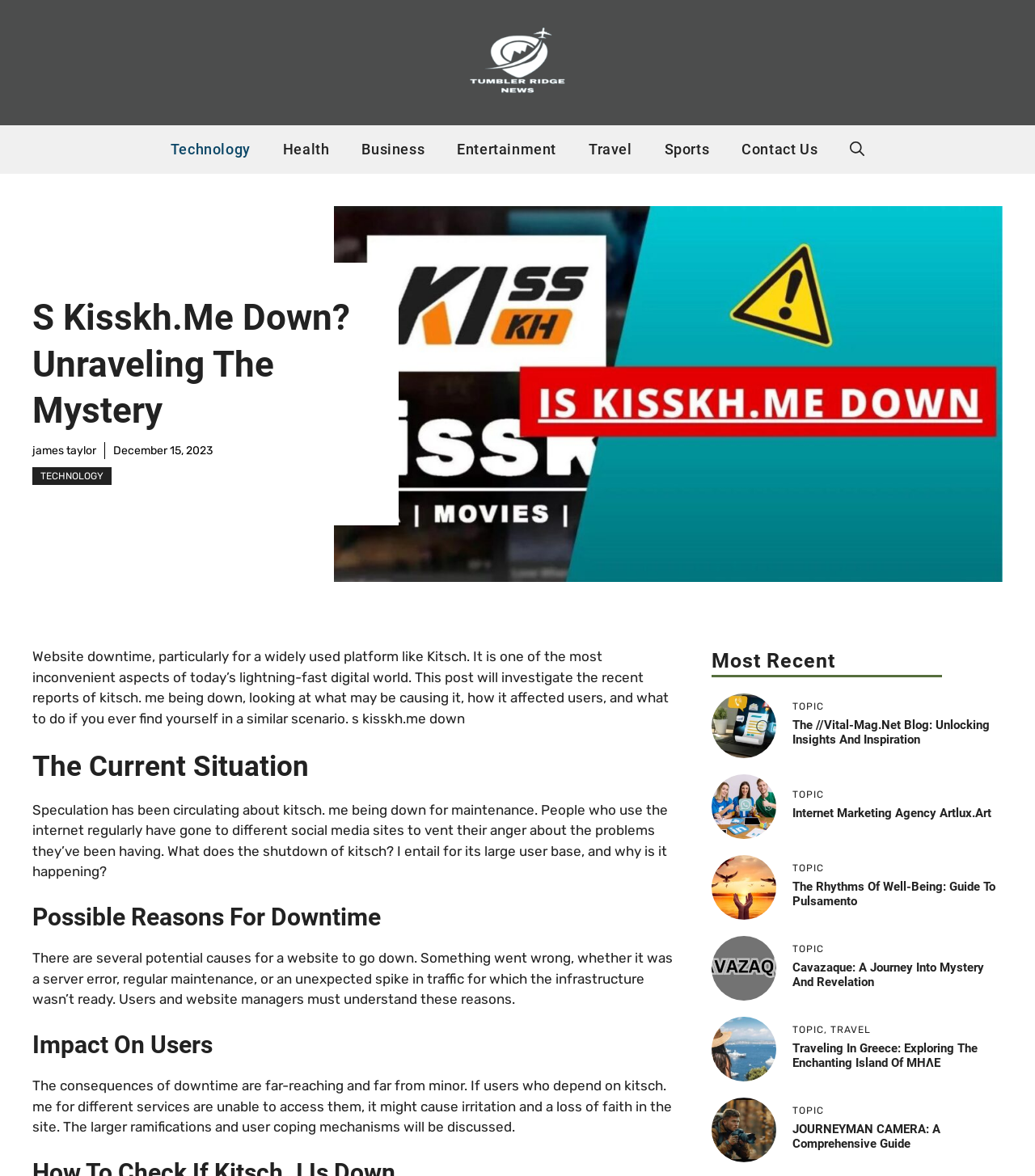Please determine the headline of the webpage and provide its content.

S Kisskh.Me Down? Unraveling The Mystery